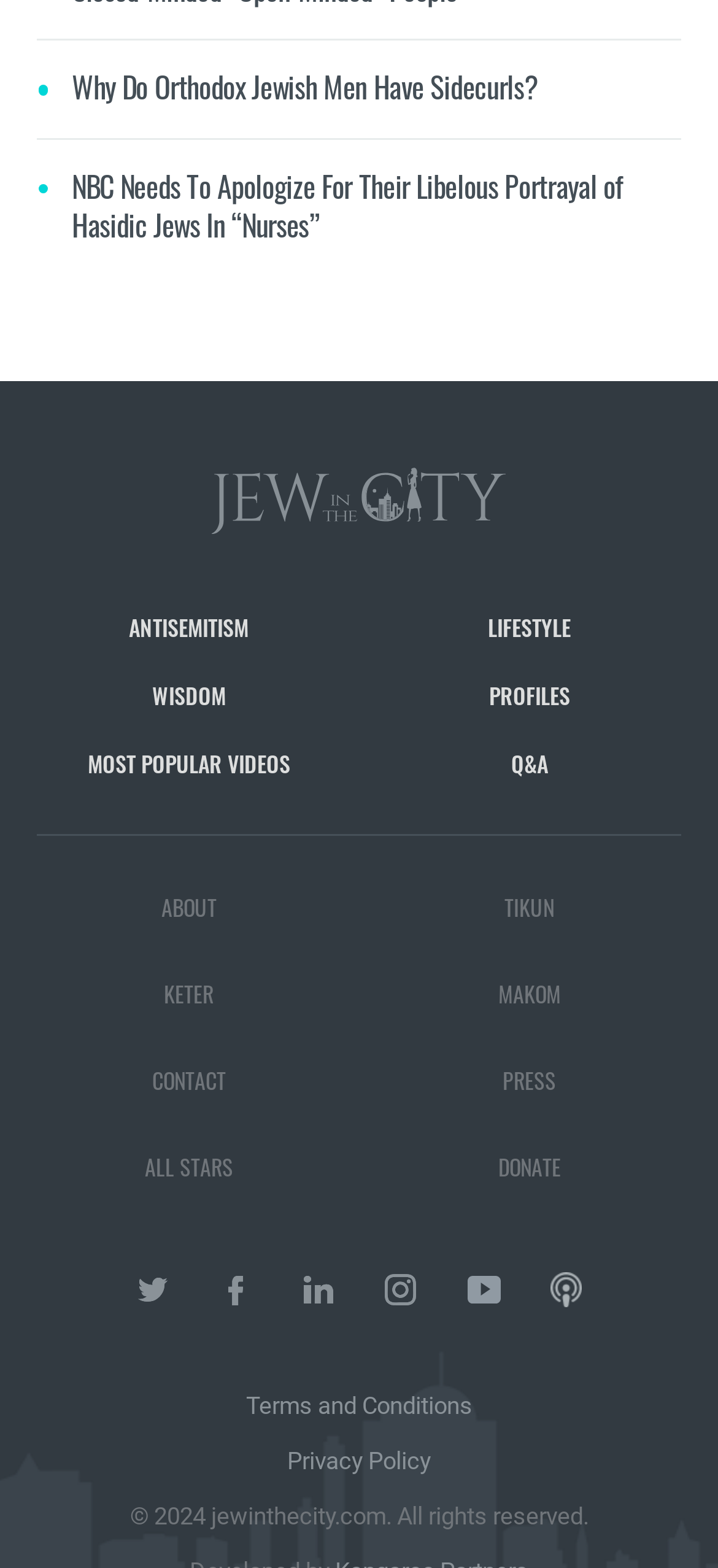Provide the bounding box coordinates for the UI element that is described by this text: "Terms and Conditions". The coordinates should be in the form of four float numbers between 0 and 1: [left, top, right, bottom].

[0.342, 0.887, 0.658, 0.905]